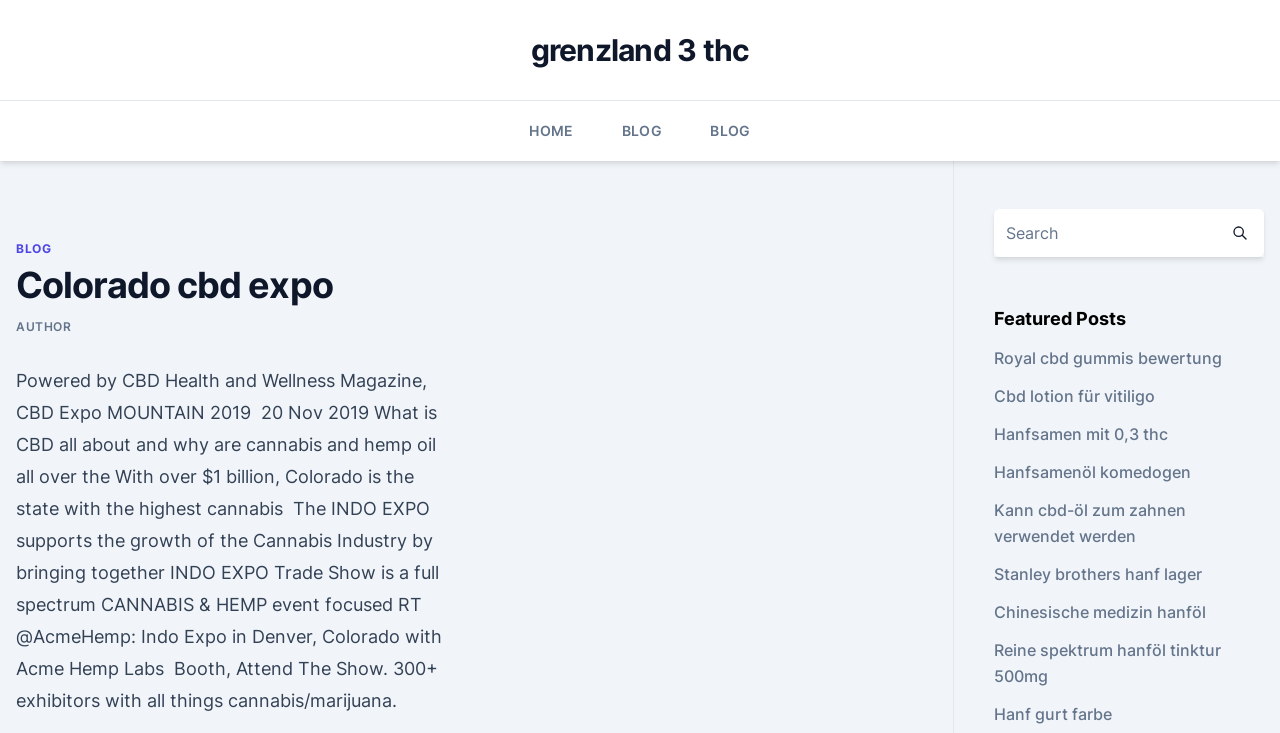Respond with a single word or phrase to the following question:
What is the theme of the 'Featured Posts' section?

CBD products and uses